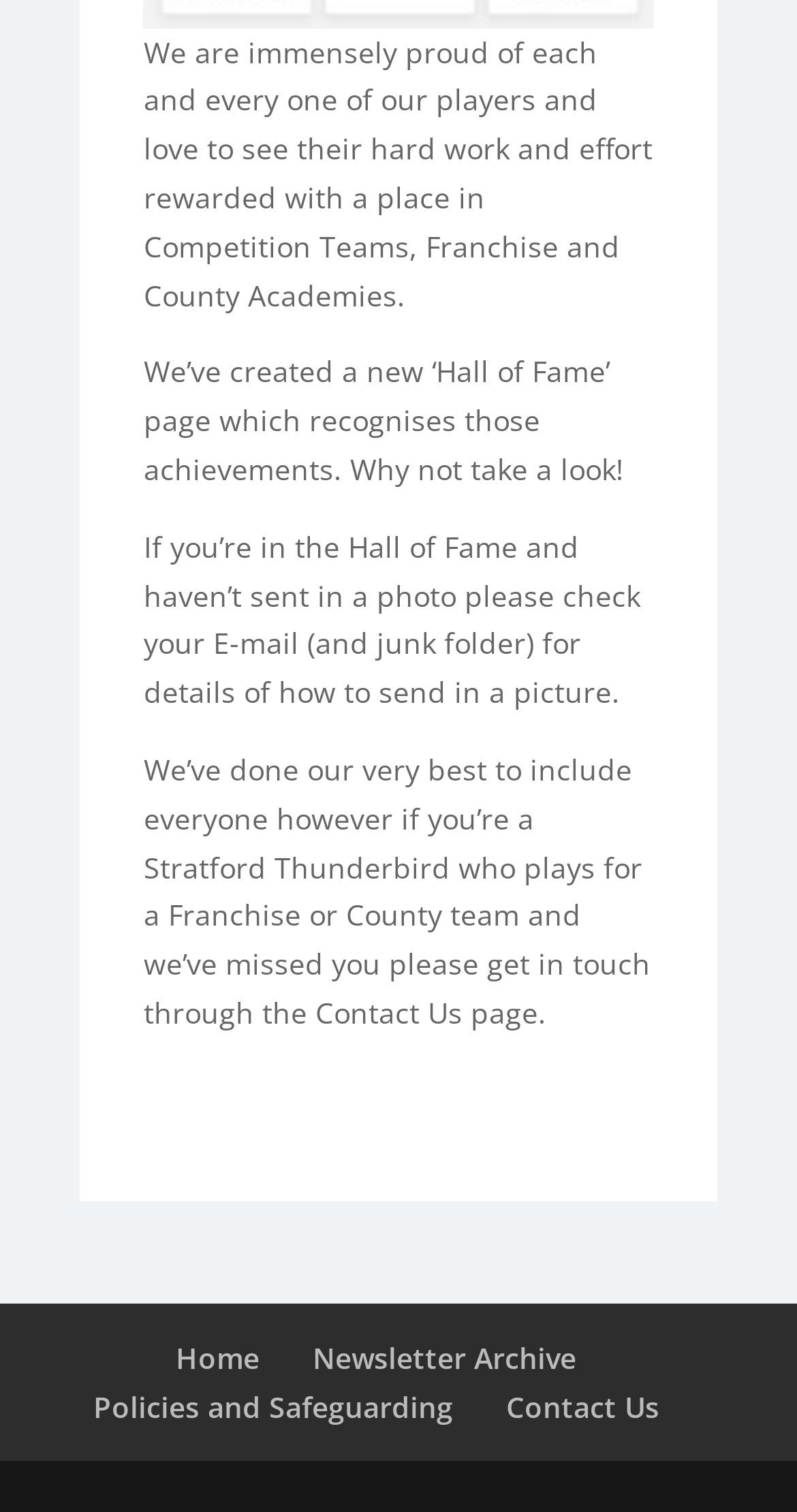What should players do if they haven't sent in a photo?
Please provide a single word or phrase as the answer based on the screenshot.

Check E-mail